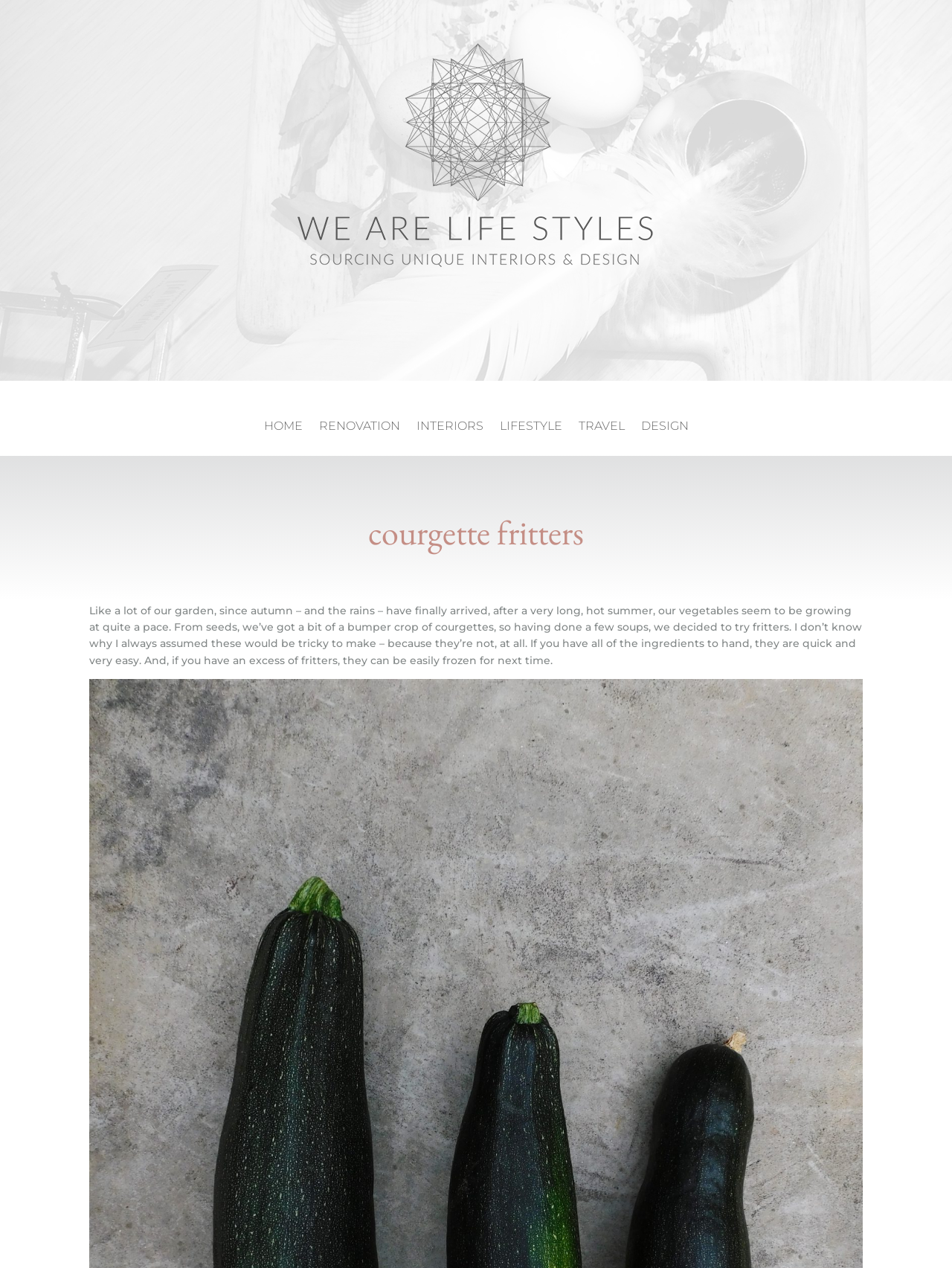Use a single word or phrase to answer the question:
What season is mentioned in the article?

autumn